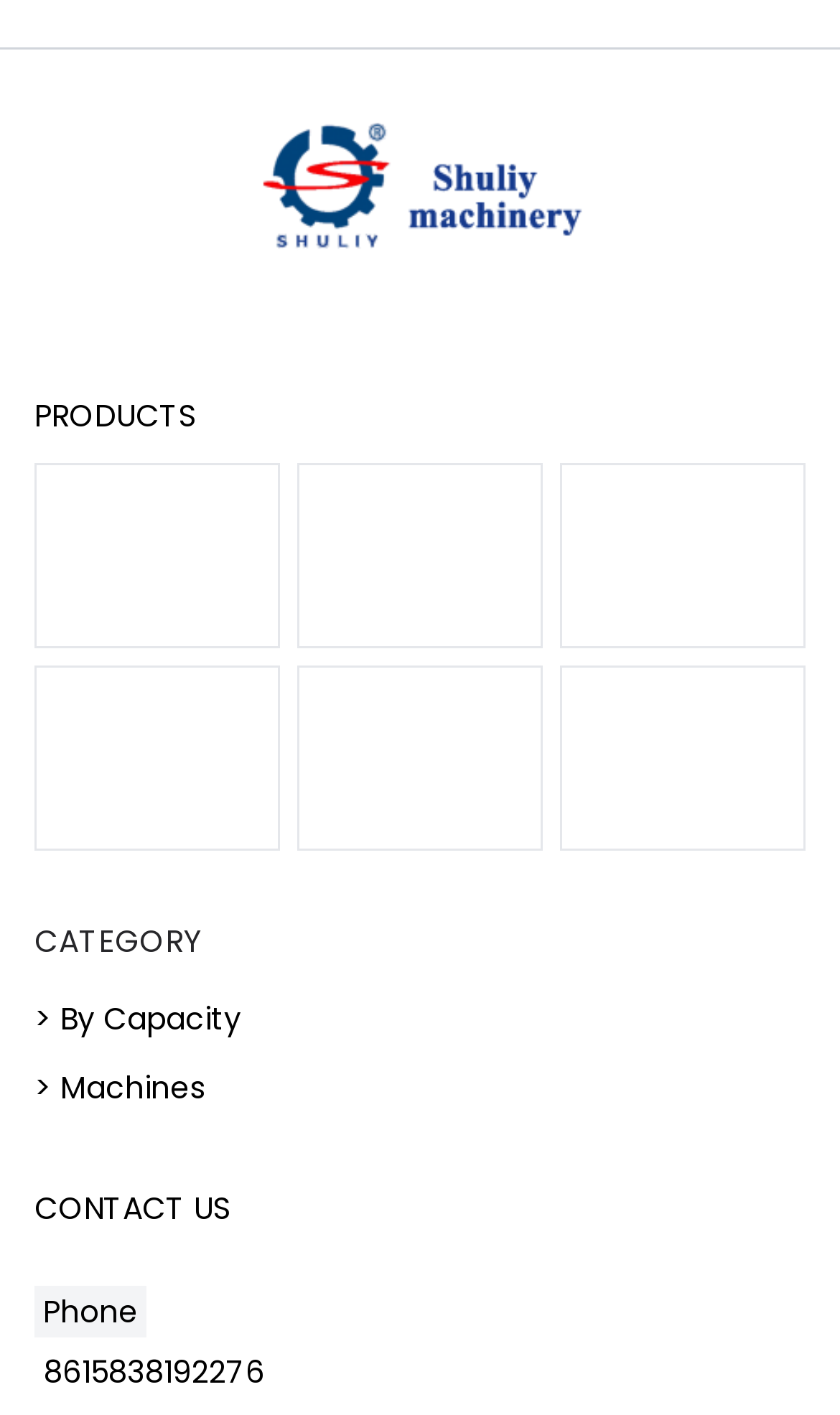Respond to the question with just a single word or phrase: 
What is the logo of the website?

logo